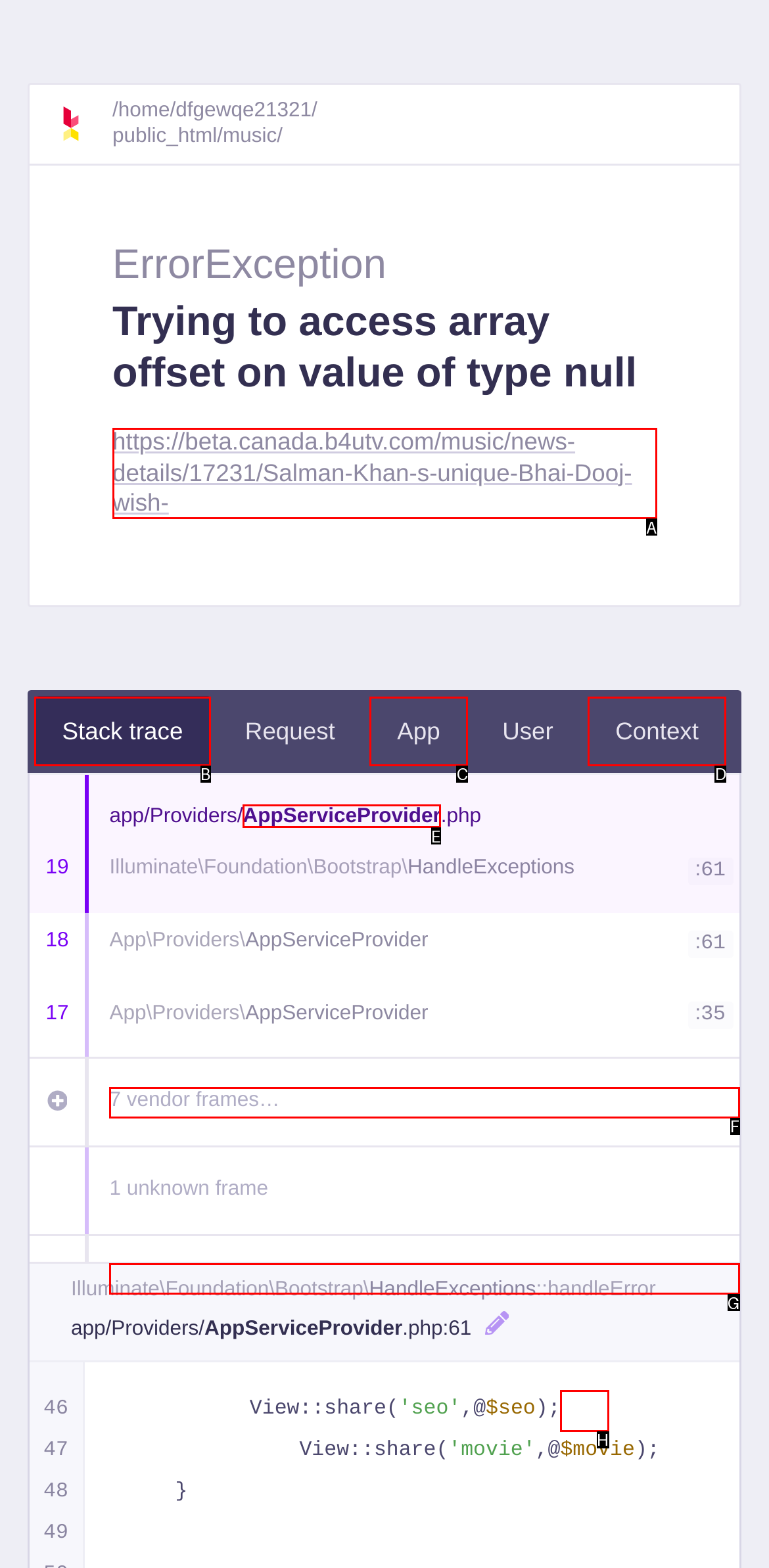Based on the task: Go to the 'AppServiceProvider' page, which UI element should be clicked? Answer with the letter that corresponds to the correct option from the choices given.

E